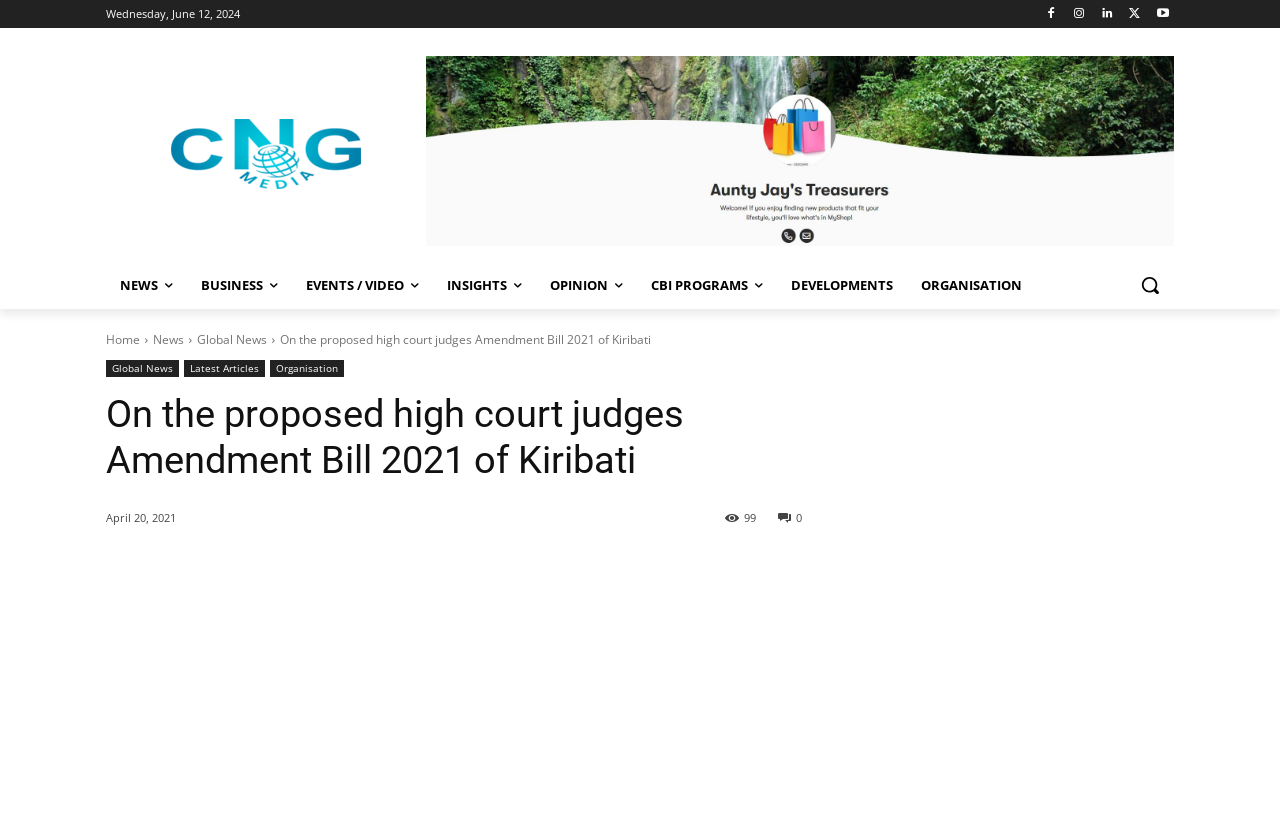Identify and generate the primary title of the webpage.

On the proposed high court judges Amendment Bill 2021 of Kiribati